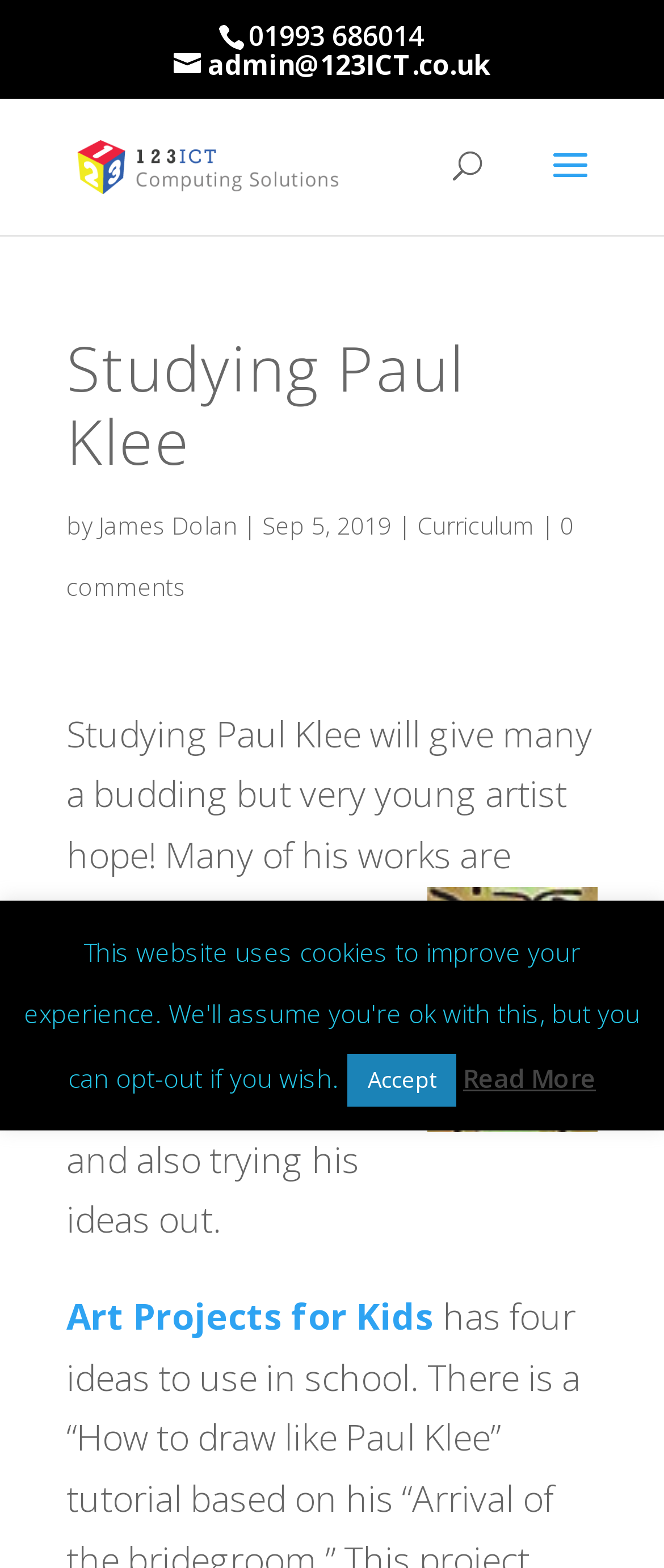Use a single word or phrase to answer the question: What is the date of the article?

Sep 5, 2019